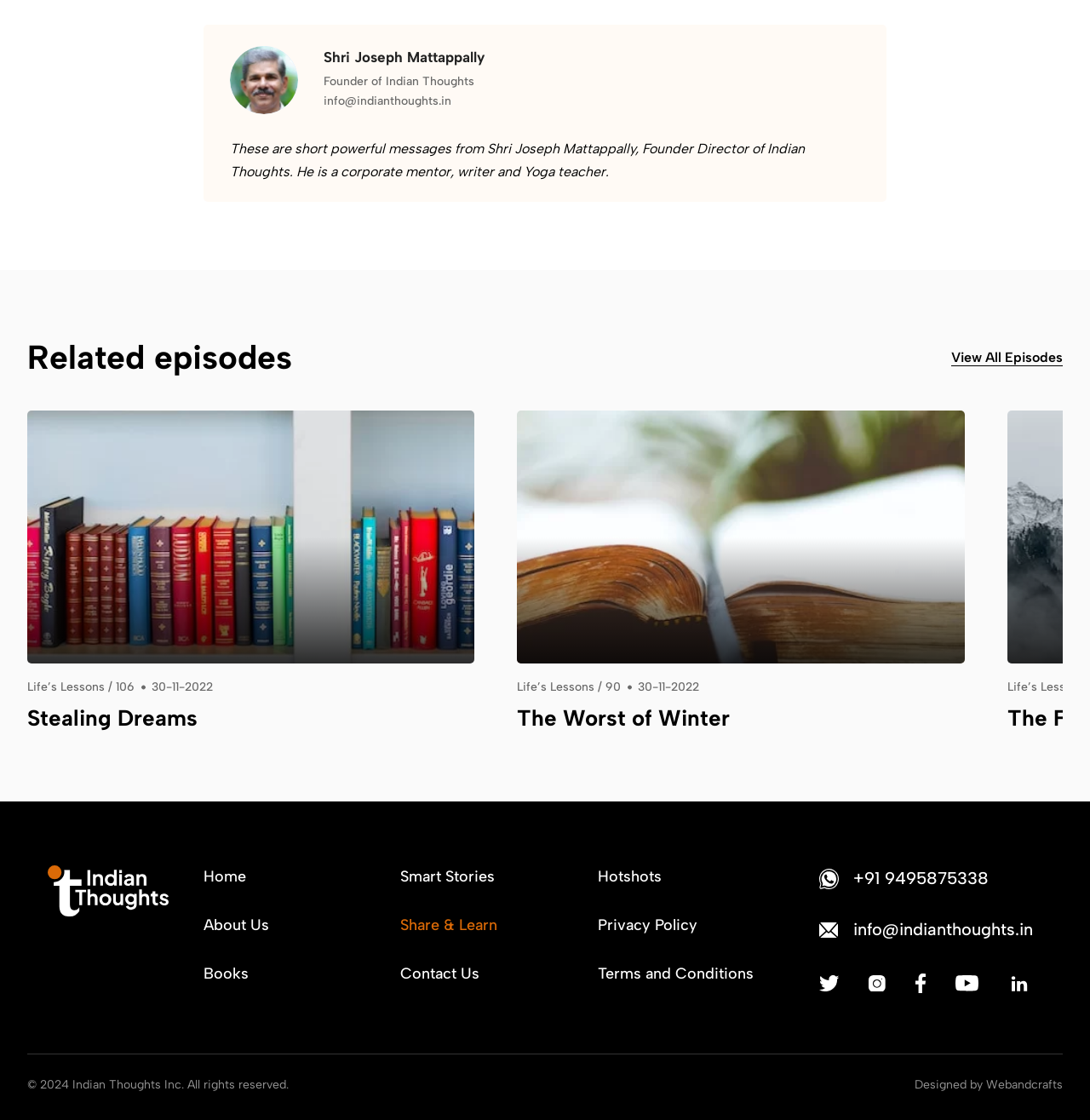Please locate the bounding box coordinates for the element that should be clicked to achieve the following instruction: "Visit the home page". Ensure the coordinates are given as four float numbers between 0 and 1, i.e., [left, top, right, bottom].

[0.186, 0.773, 0.226, 0.793]